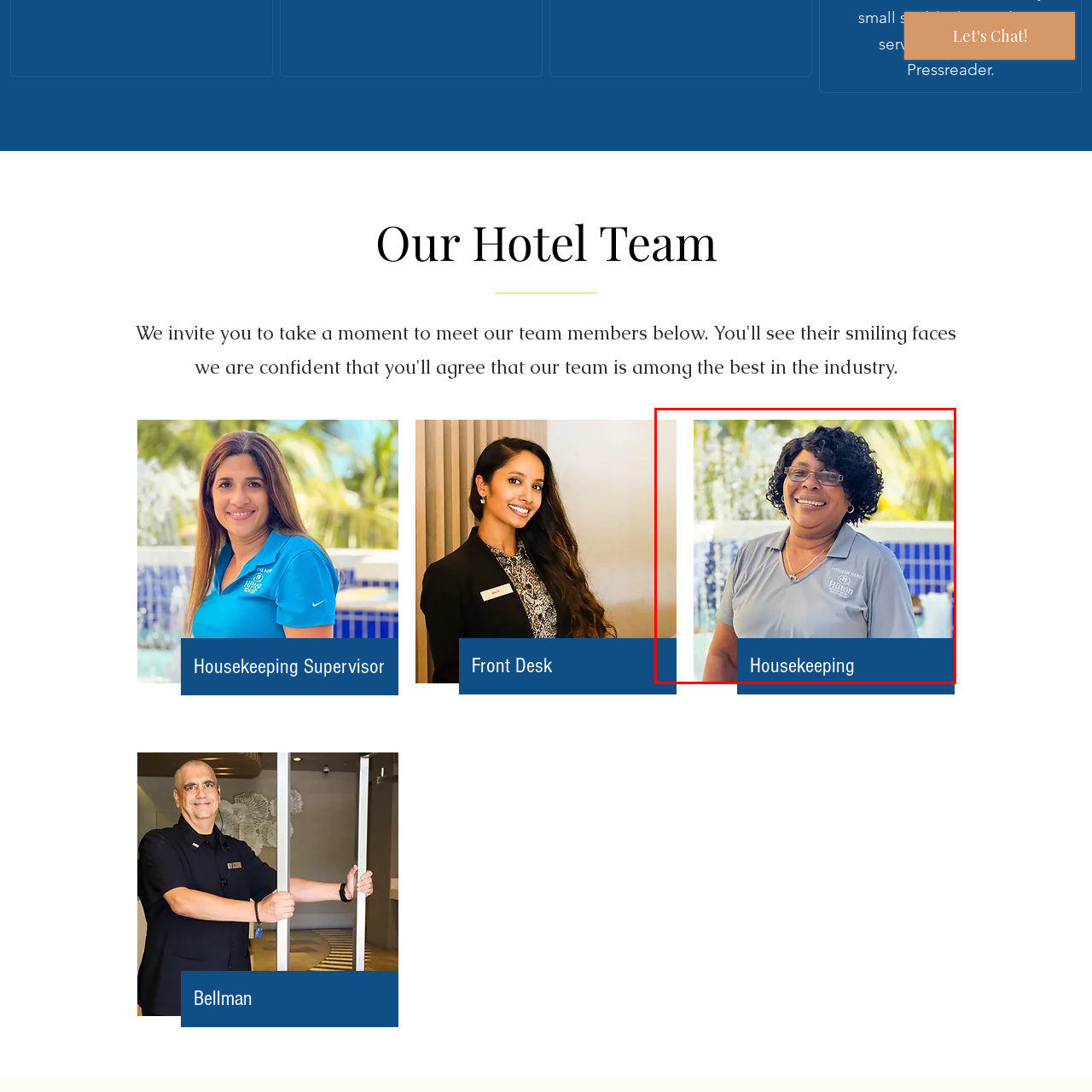Analyze the content inside the red box, What is the background of the image? Provide a short answer using a single word or phrase.

Tropical or resort setting